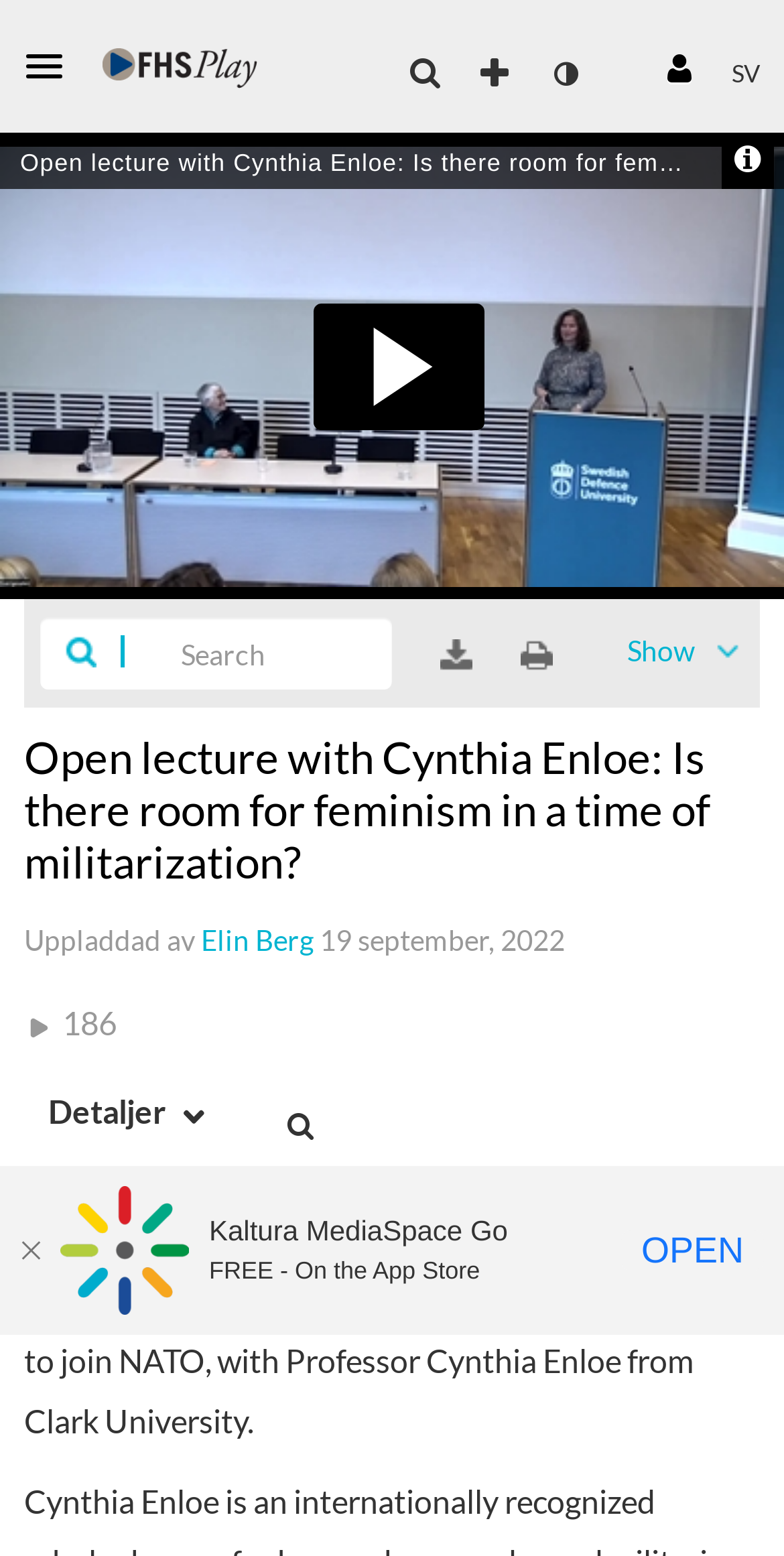Write a detailed summary of the webpage.

The webpage appears to be a video lecture page from Försvarshögskolan (FHS Play) featuring a talk by Cynthia Enloe on feminism in a time of militarization. 

At the top left, there is a button to open the sidebar, and next to it, an FHS Play logo. On the top right, there are several buttons, including one to select a language, another to toggle contrast mode, and a few more with unclear purposes. 

Below the top section, there is a search bar to search all media, accompanied by a "Clear cache" button. 

The main content area features an iframe containing the Kaltura Dynamic Video Player, which takes up most of the page's width. Above the video player, there is a heading with the title of the lecture, followed by information about the uploader, Elin Berg, and the upload date, September 19, 2022. 

Below the video player, there is a tab list with several options, including "Details" and a few others with unclear purposes. 

Further down, there is a section with a search bar to search within the video, accompanied by a few buttons and a text box with a hint about searching for exact matches. 

At the very bottom of the page, there is a welcome message describing the lecture, followed by a few links and some promotional text about Kaltura MediaSpace Go.